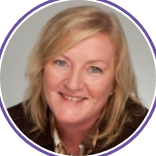Where is Loran Northey based?
Please provide a single word or phrase in response based on the screenshot.

Egham and Sunbury